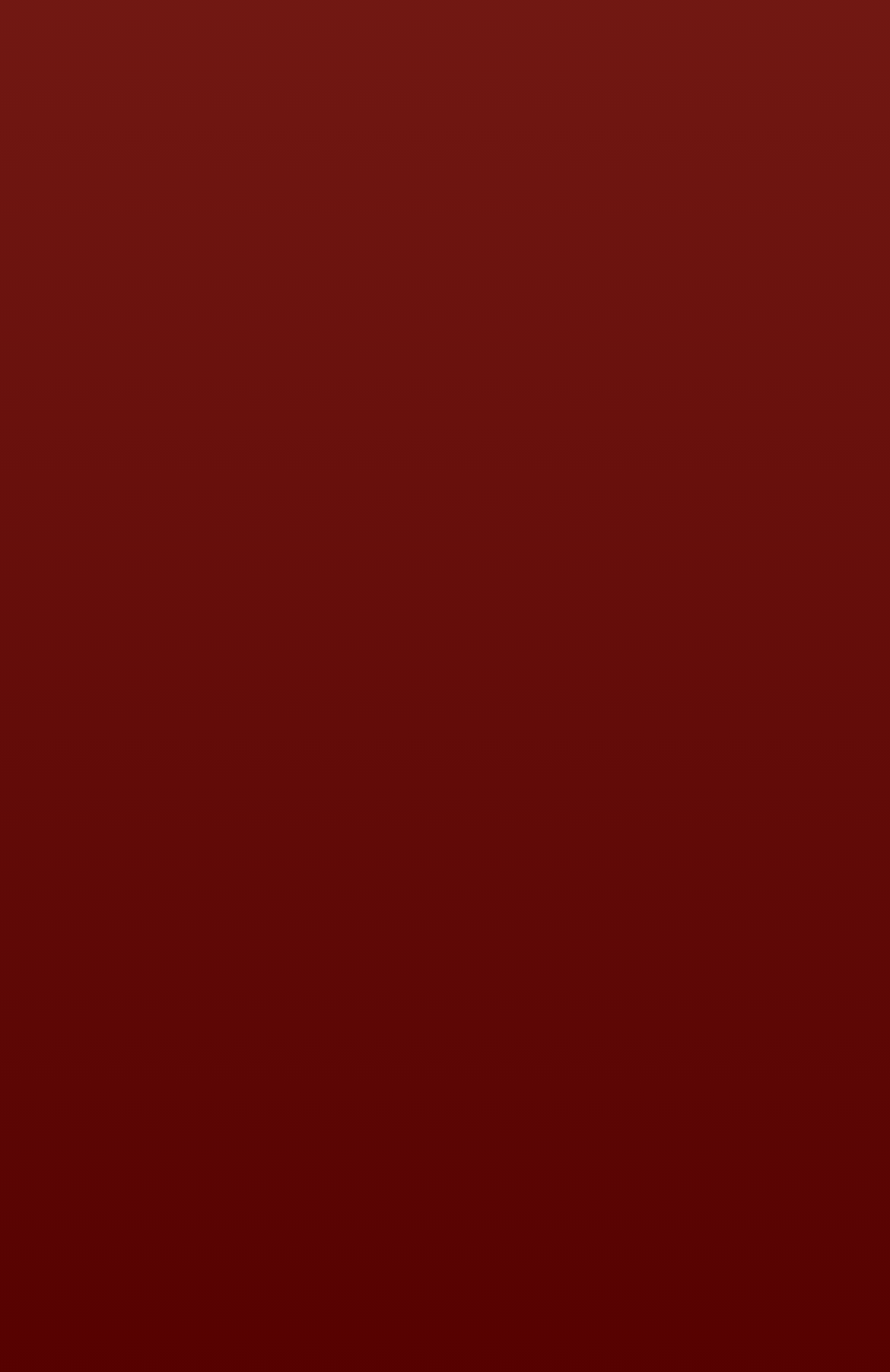Given the description of the UI element: "aria-label="Show/Hide News Links"", predict the bounding box coordinates in the form of [left, top, right, bottom], with each value being a float between 0 and 1.

None